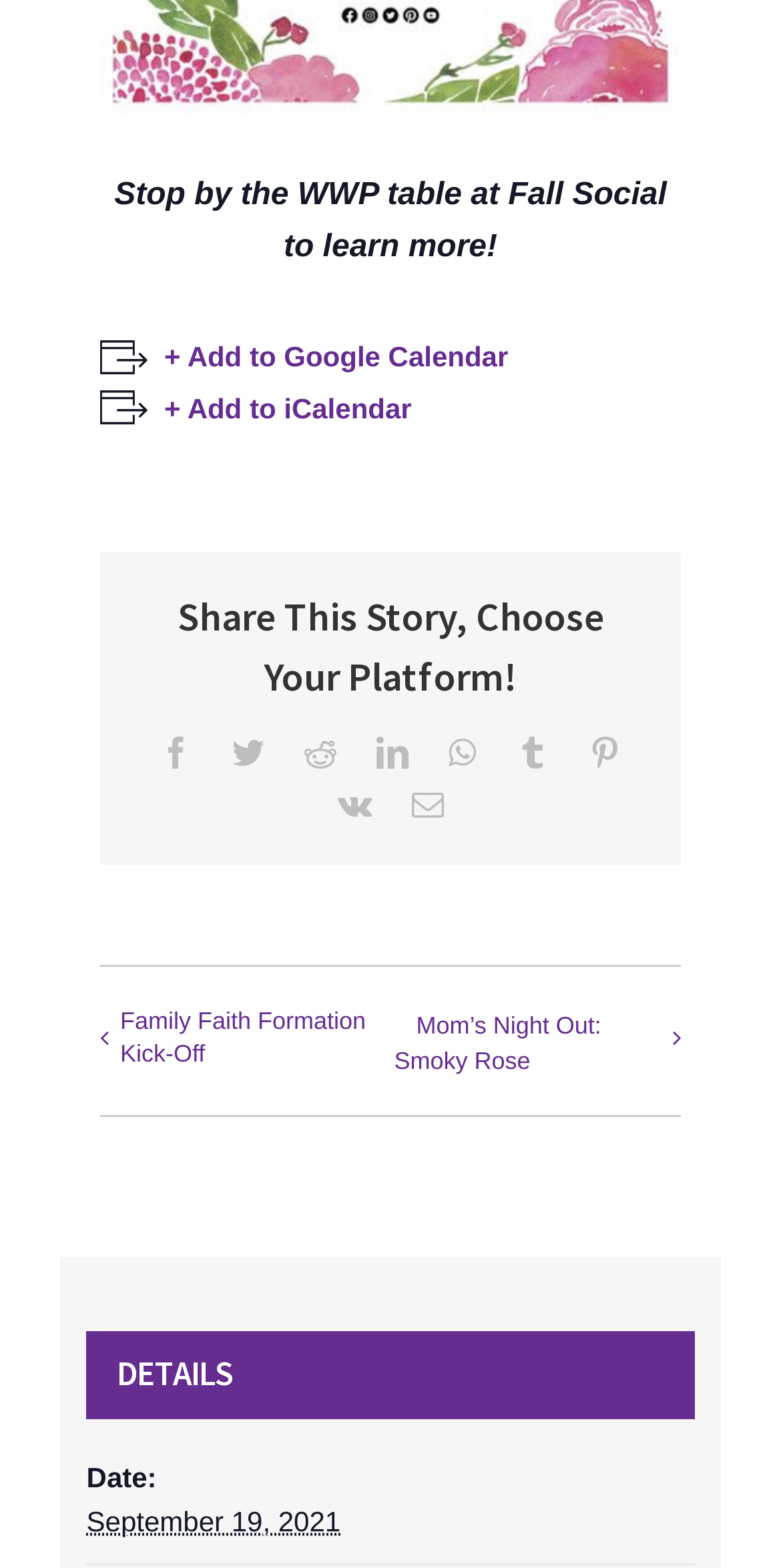Find the bounding box coordinates of the clickable area required to complete the following action: "Share on Facebook".

[0.205, 0.47, 0.246, 0.491]